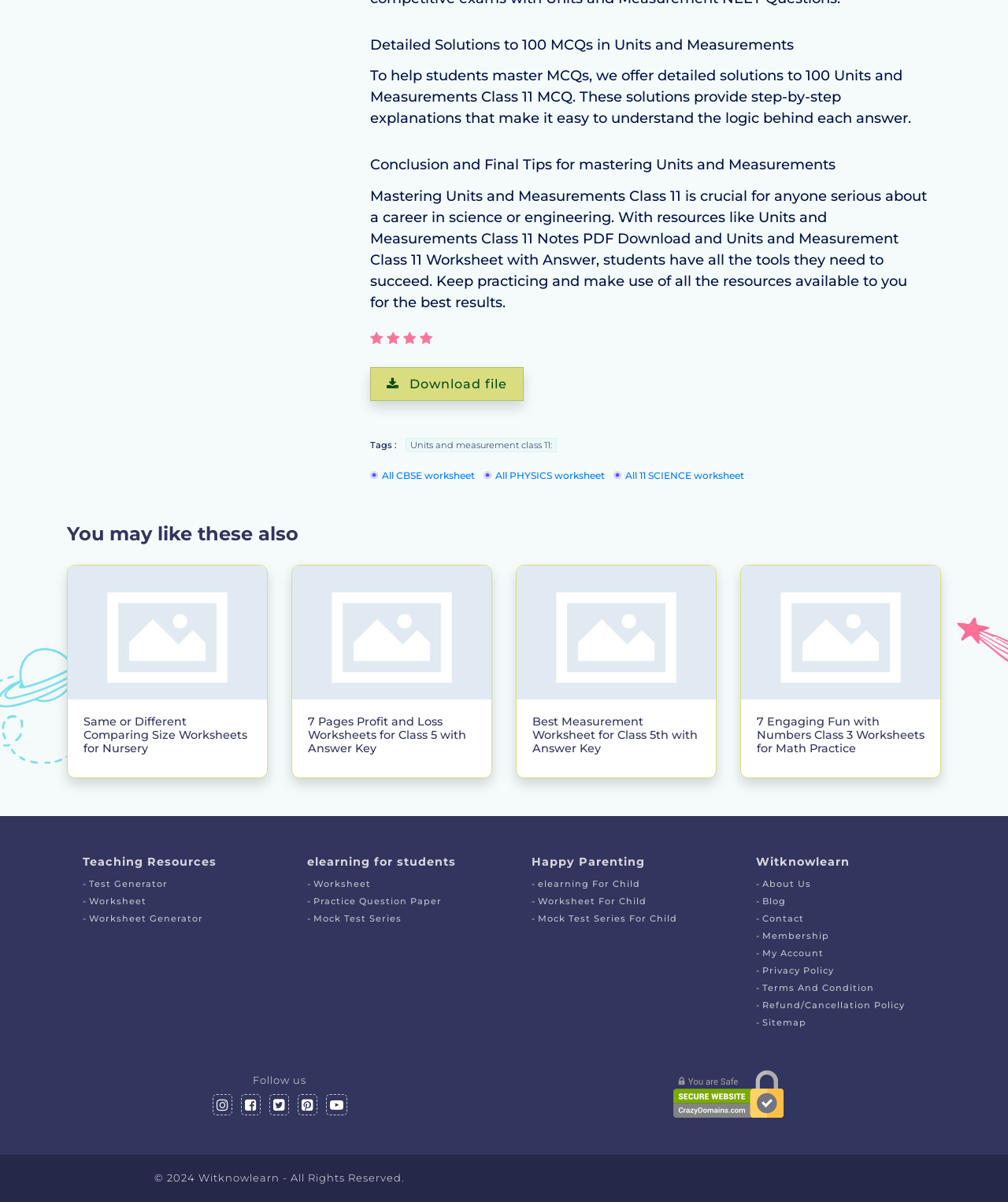Highlight the bounding box coordinates of the element you need to click to perform the following instruction: "Explore elearning for students."

[0.305, 0.712, 0.473, 0.723]